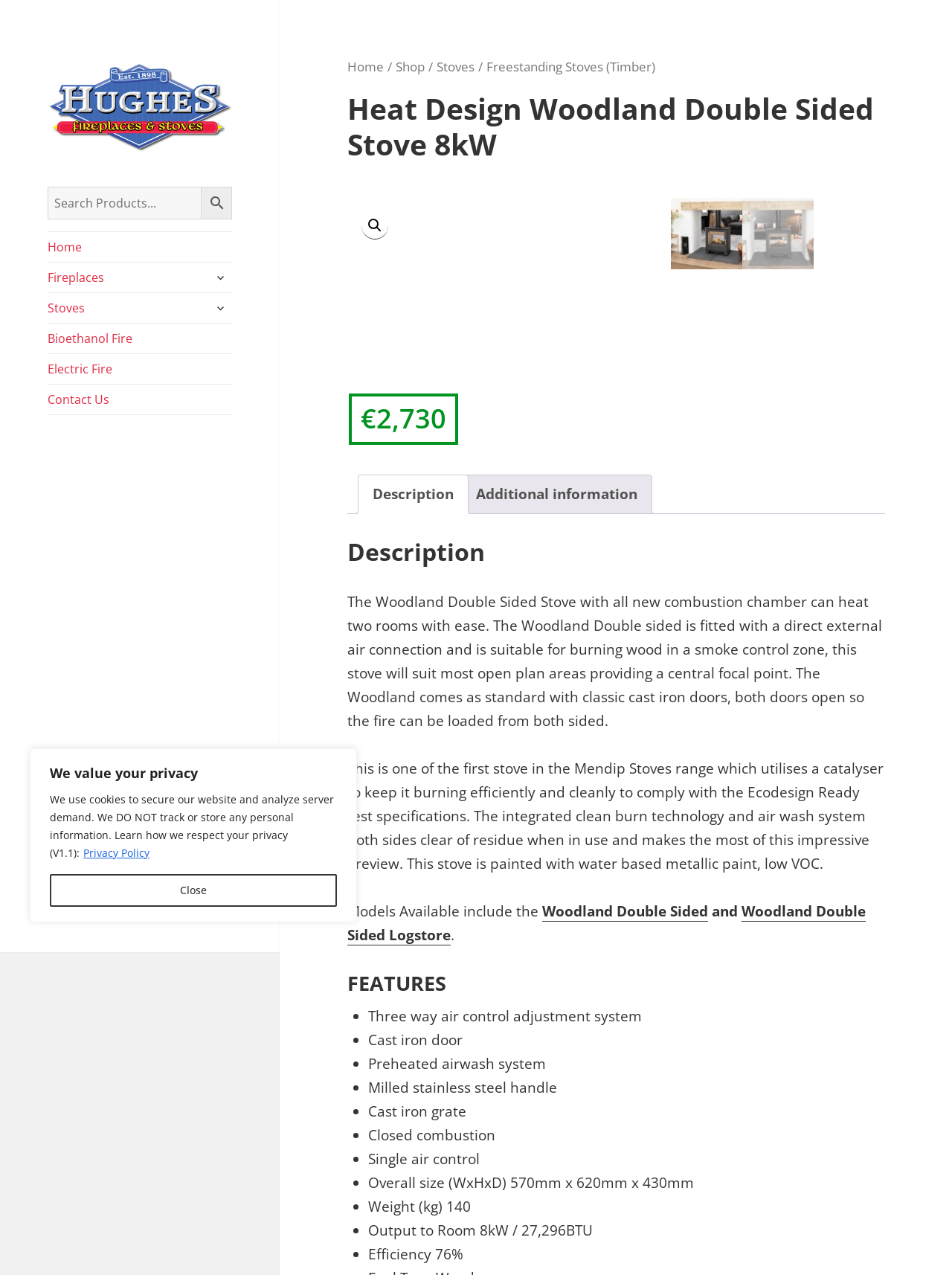Identify and provide the title of the webpage.

Heat Design Woodland Double Sided Stove 8kW